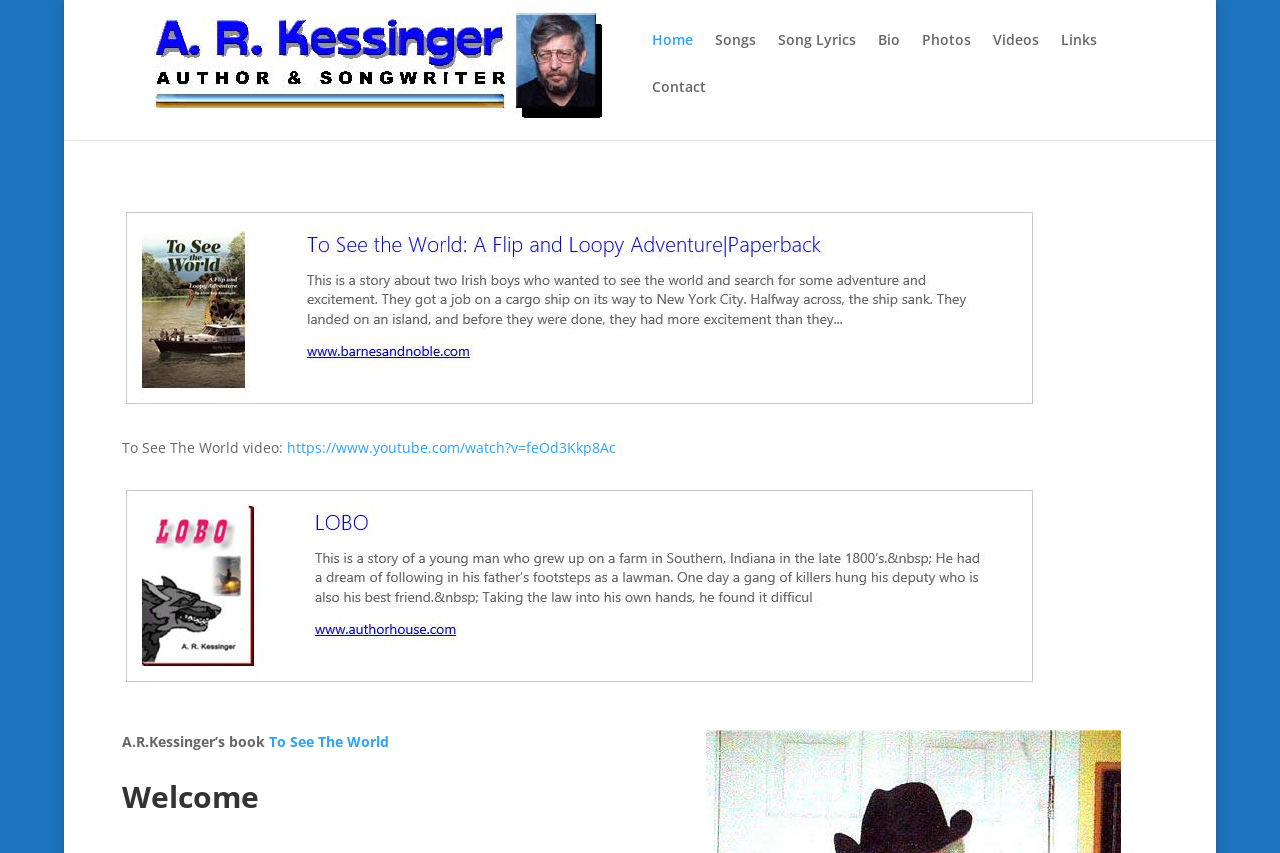Respond to the following query with just one word or a short phrase: 
What is the name of the person on this webpage?

Alvin Ray Kessinger